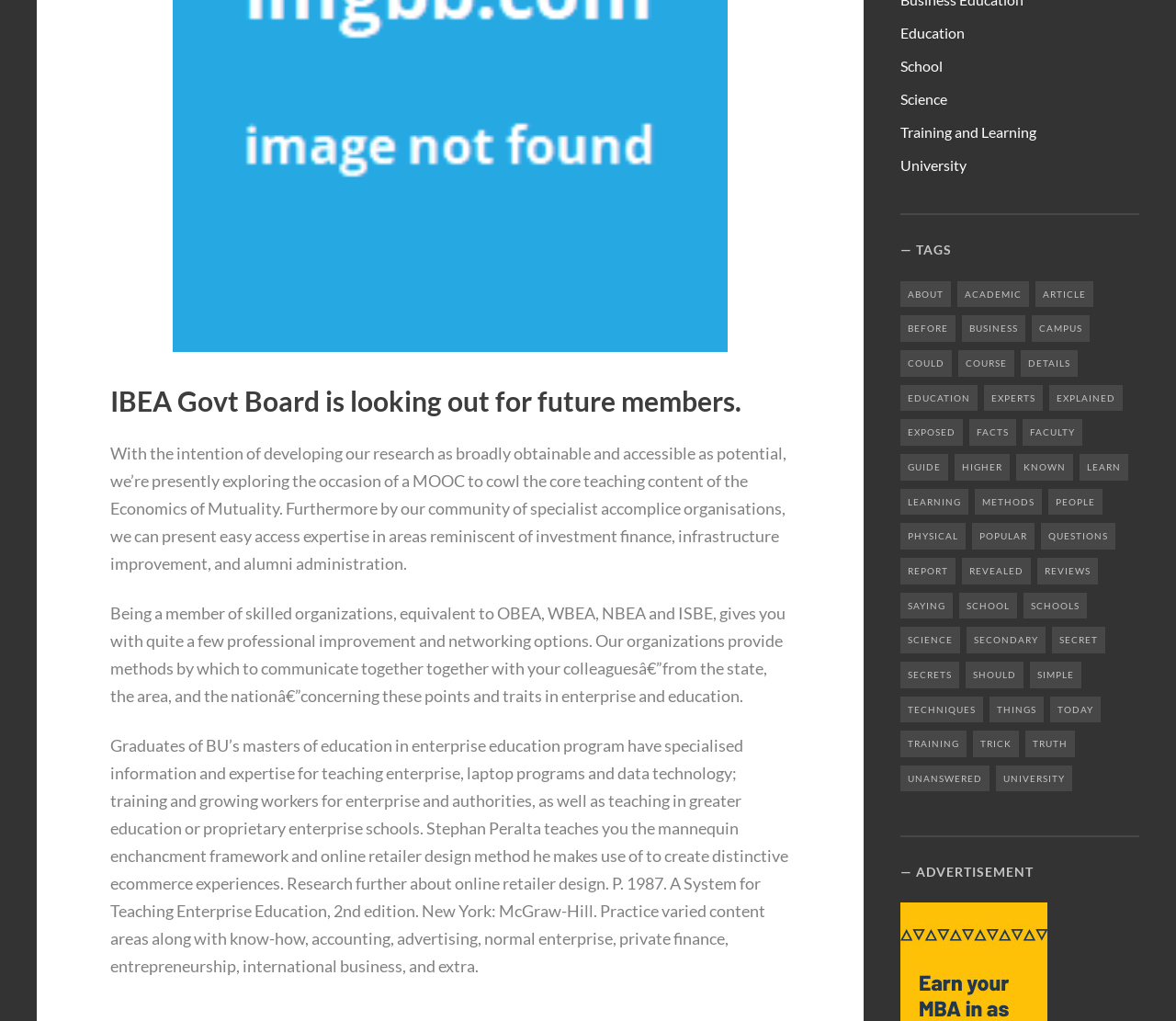Based on the element description: "Science", identify the bounding box coordinates for this UI element. The coordinates must be four float numbers between 0 and 1, listed as [left, top, right, bottom].

[0.766, 0.088, 0.805, 0.106]